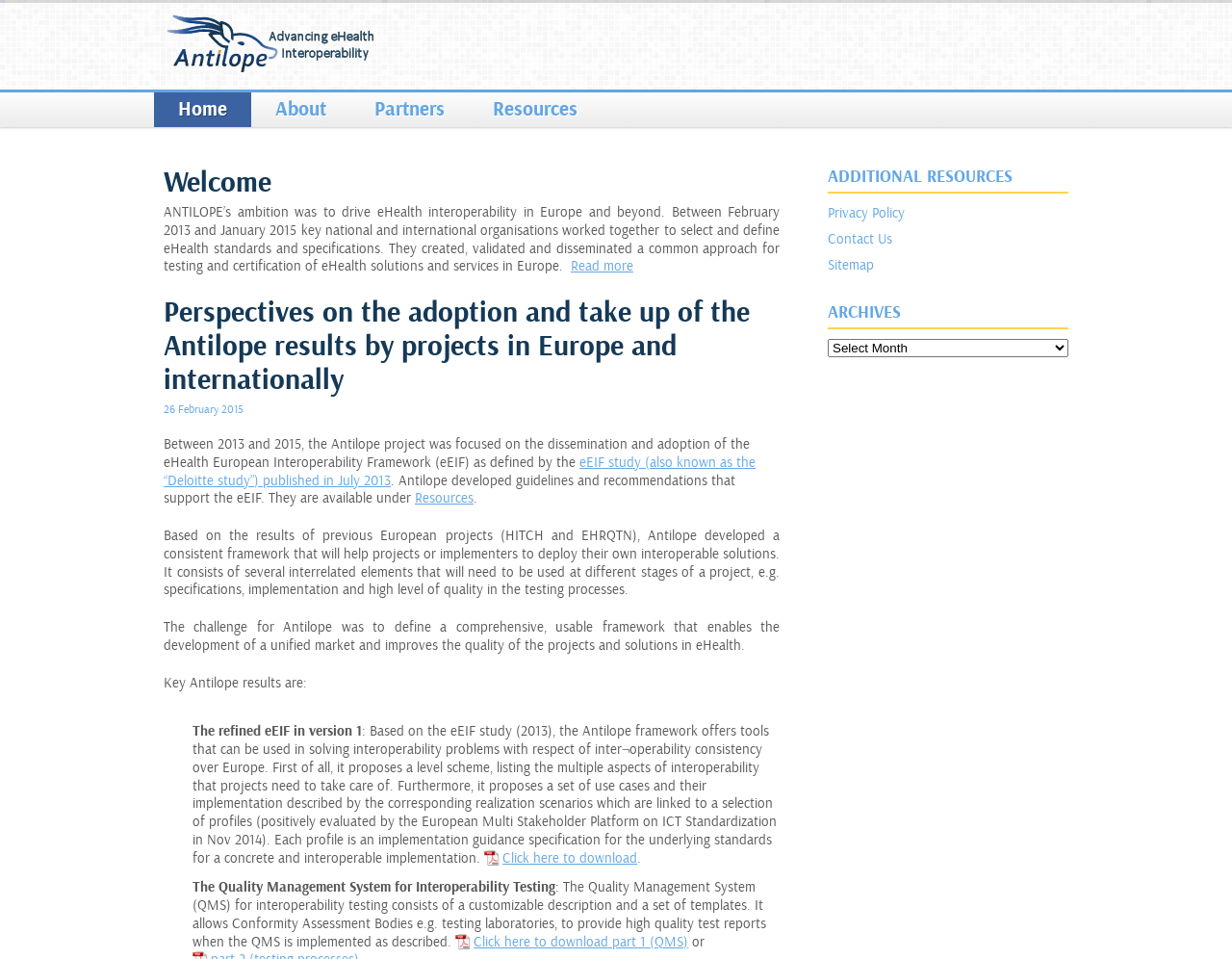Please provide a one-word or phrase answer to the question: 
What is the purpose of the Quality Management System for Interoperability Testing?

To provide high quality test reports